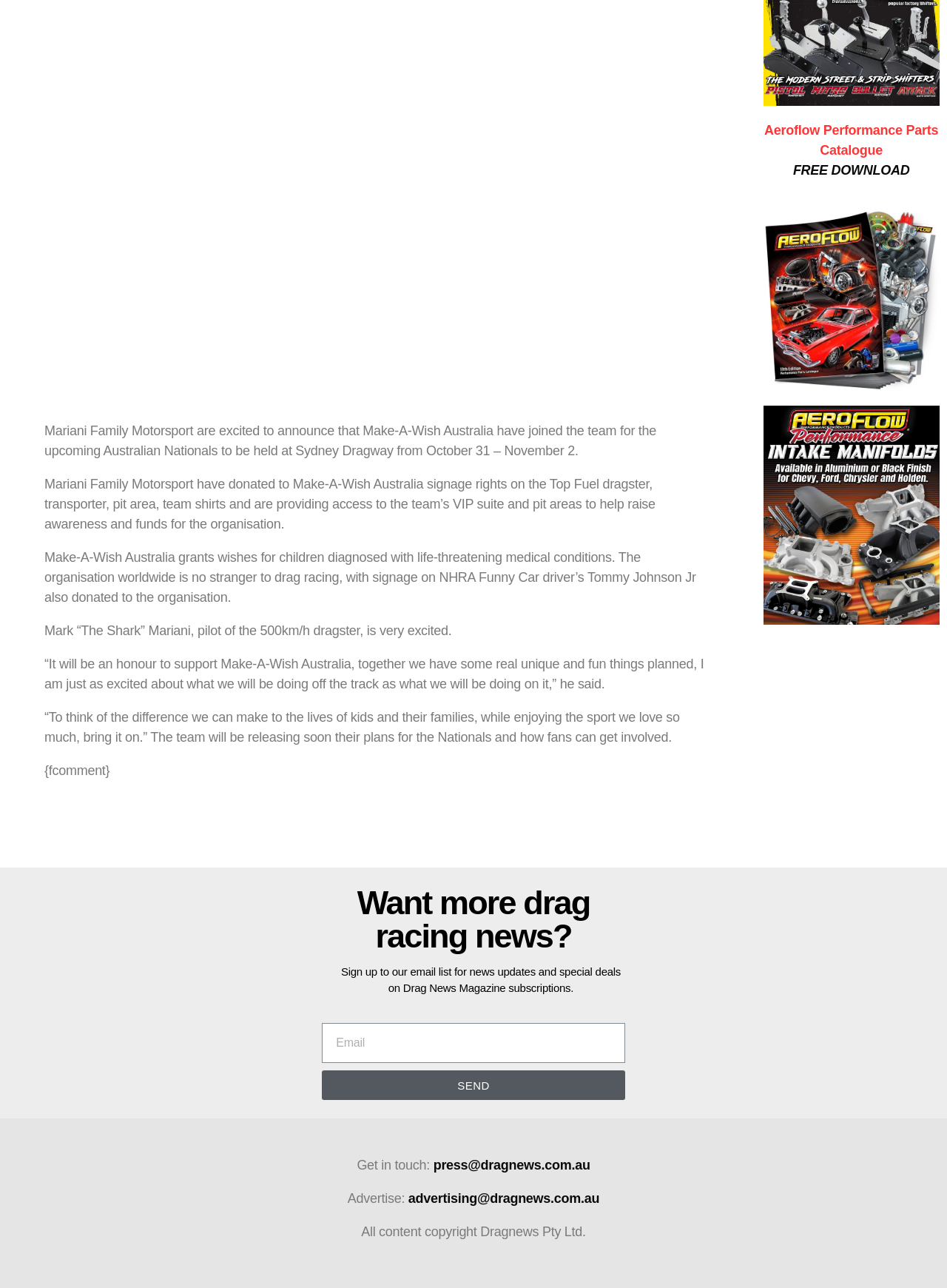What is the purpose of Make-A-Wish Australia?
Answer with a single word or phrase, using the screenshot for reference.

Grants wishes for children with life-threatening medical conditions